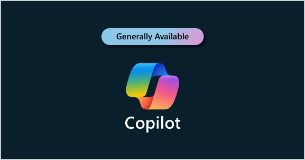What colors are used in the Copilot logo?
From the image, provide a succinct answer in one word or a short phrase.

Blue, green, yellow, pink